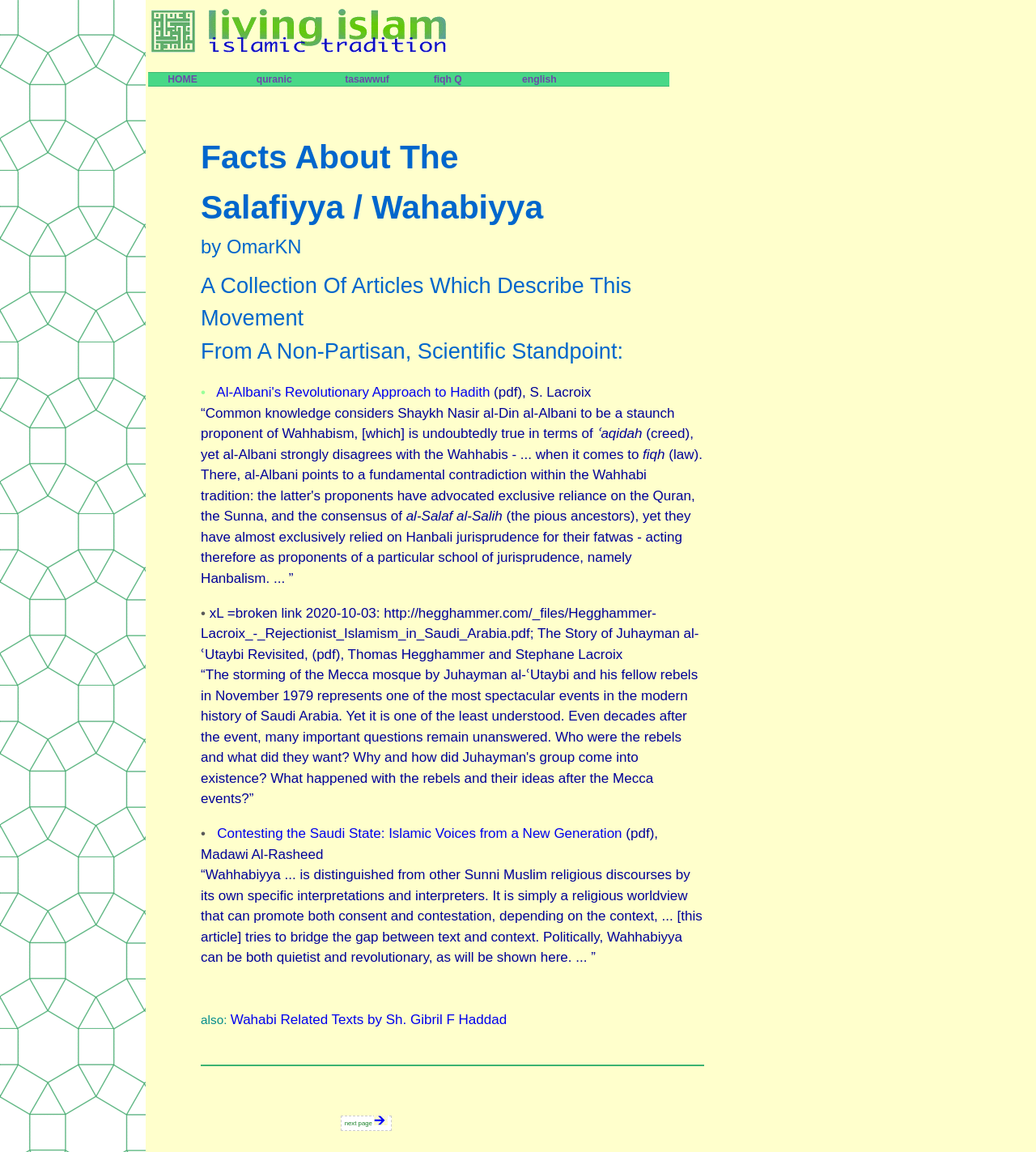Summarize the webpage with a detailed and informative caption.

This webpage is about "Facts About The Salafiyya / Wahabiyya" and appears to be a collection of articles and resources related to this Islamic movement. At the top of the page, there is a logo and a navigation menu with links to various topics, including "HOME", "quranic", "tasawwuf", "fiqh Q", and "english".

Below the navigation menu, the title "Facts About The Salafiyya / Wahabiyya" is displayed, followed by the author's name "OmarKN". A brief introduction to the movement is provided, stating that it is a collection of articles from a non-partisan, scientific standpoint.

The main content of the page consists of several sections, each discussing different aspects of the Salafiyya/Wahabiyya movement. There are links to PDF articles, such as "Al-Albani's Revolutionary Approach to Hadith" and "Contesting the Saudi State: Islamic Voices from a New Generation". These articles are accompanied by brief summaries or quotes from the texts.

The page also includes several static text sections, which provide additional information and context about the movement. These sections discuss topics such as the differences between Salafiyya and Wahhabiyya, the role of Hanbali jurisprudence, and the various interpretations of Wahhabiyya.

At the bottom of the page, there is a separator line, followed by a link to the "next page" and a small image. The page ends with a blank space and a few empty lines.